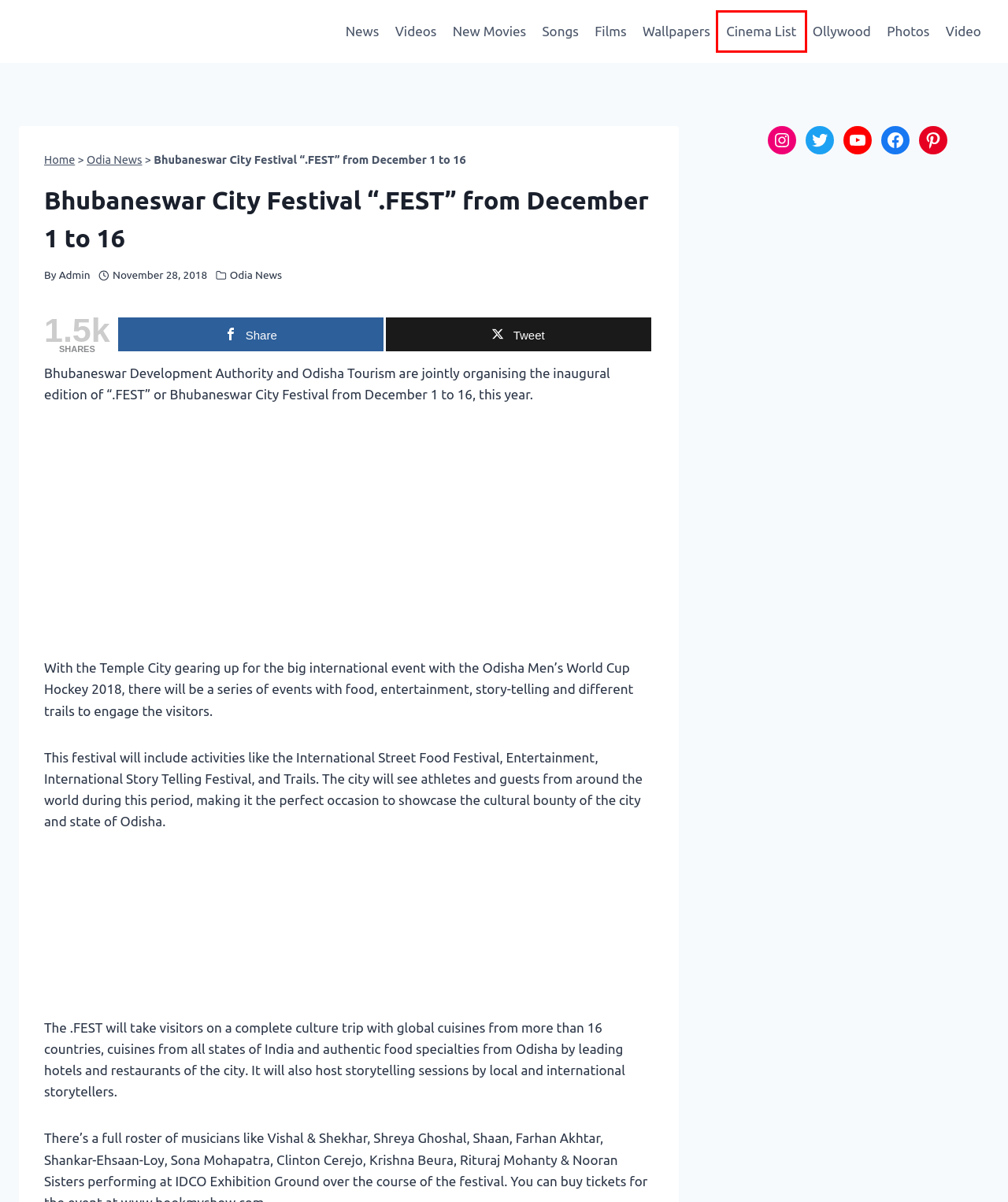You are given a screenshot of a webpage with a red bounding box around an element. Choose the most fitting webpage description for the page that appears after clicking the element within the red bounding box. Here are the candidates:
A. Odia Wallpapers - Download Oriya Photo, Image, Pics, Picture
B. Incredible Orissa - Odisha News, Odia Entertainment Website
C. Oriya Photos Gallery | Odia Images of Actor, Film, Event, Festival
D. Odia Movie Database | List of Odia Films | Oriya Cinemas
E. Oriya Videos Songs Free Download | Oriya Videos Comedy For Downloading
F. Odia Video Song Download, Gita, Gana, Bhajan, Album, Movie
G. Odia News Today - Odisha News Headlines from Newspapers
H. Oriya News | Latest Oriya News | Odia News Online Updates

D